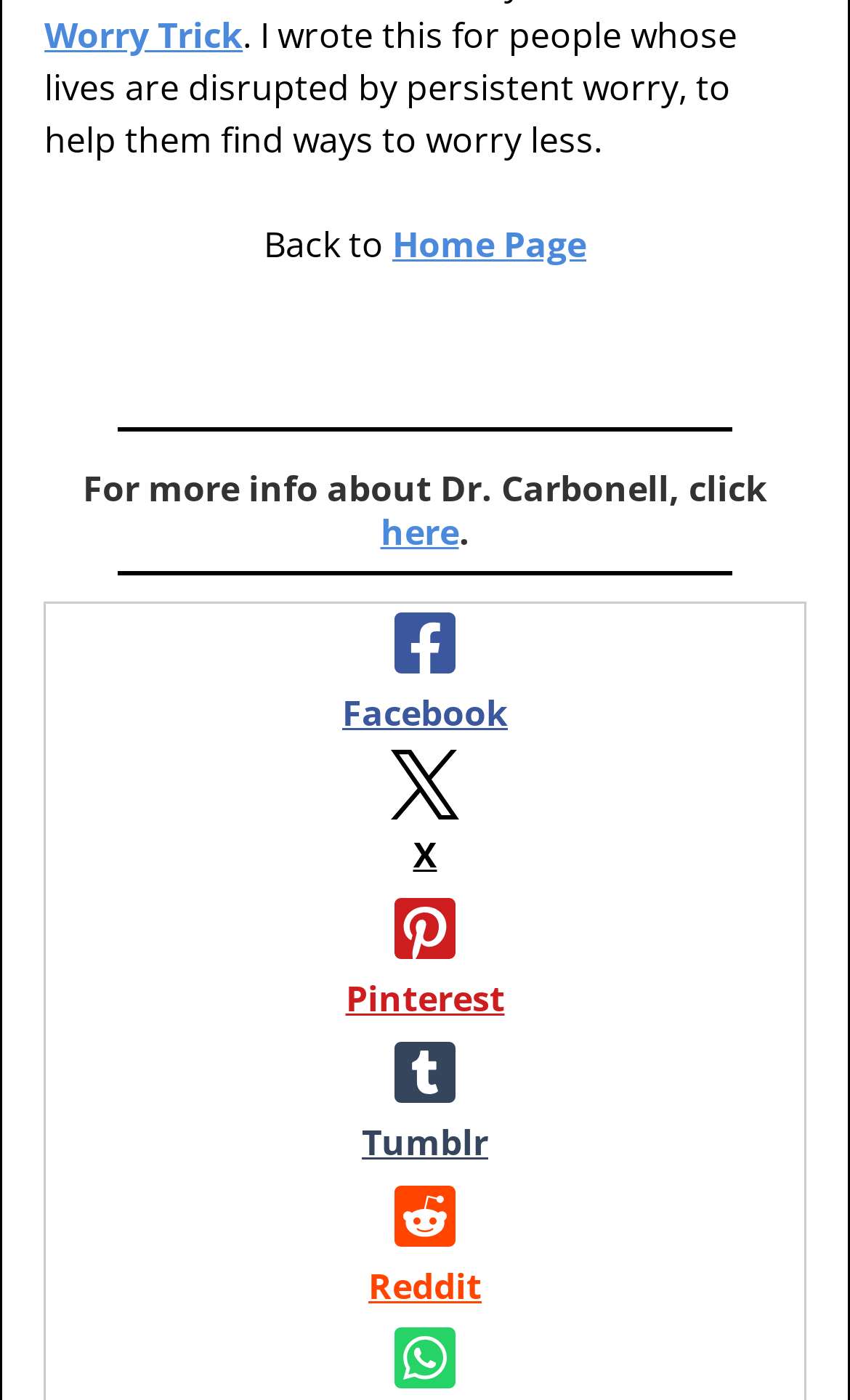Based on the element description "Home Page", predict the bounding box coordinates of the UI element.

[0.462, 0.157, 0.69, 0.191]